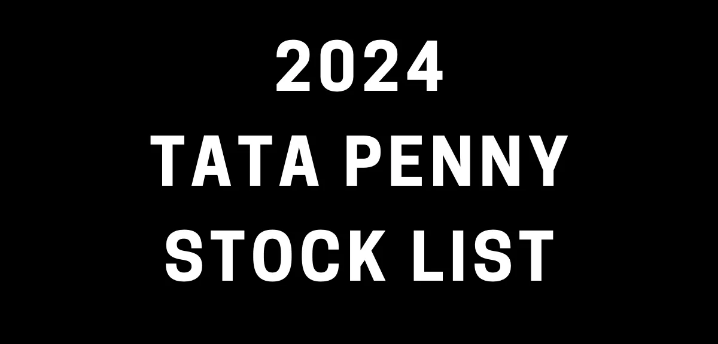What is the focus of the image?
Using the visual information, respond with a single word or phrase.

Tata penny stocks